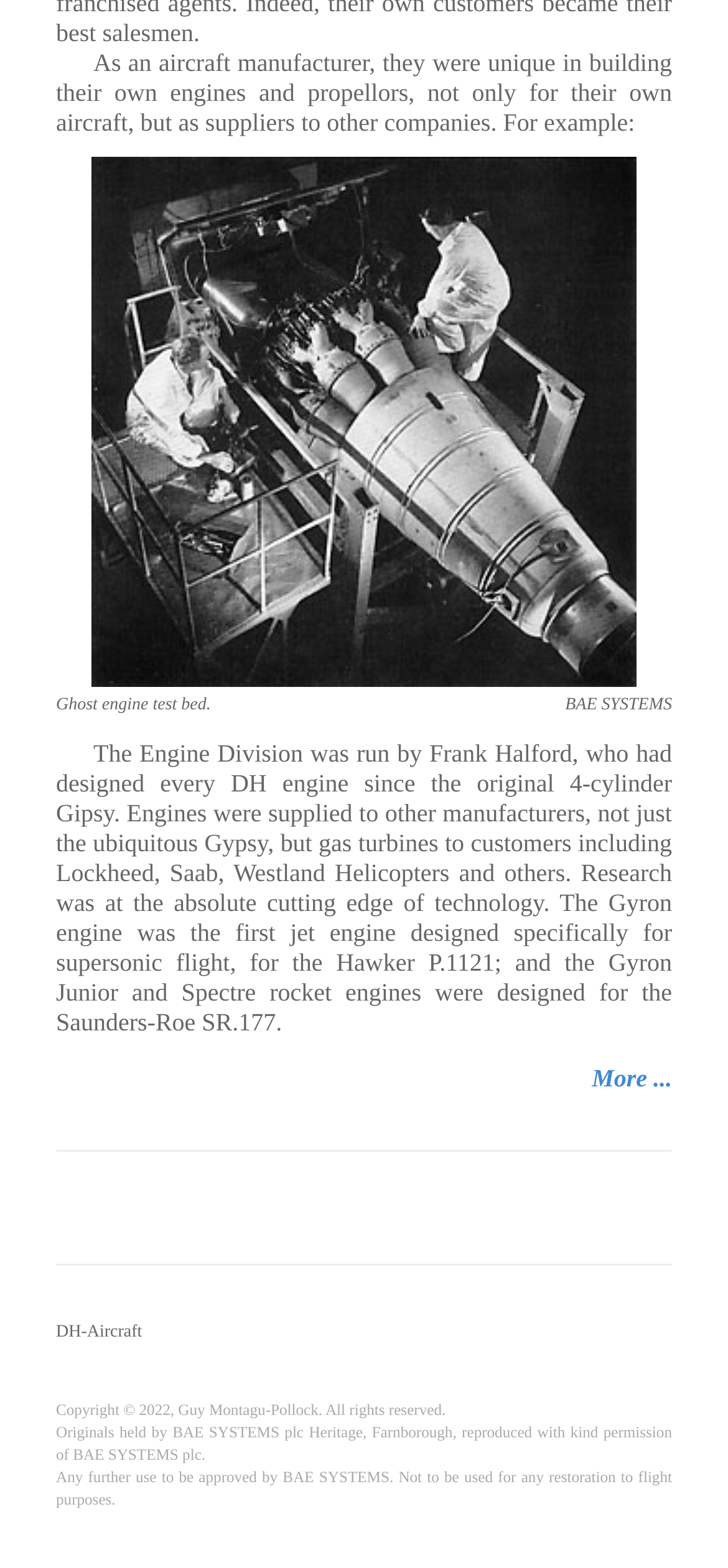Respond to the question below with a single word or phrase: What is the name of the engine designed for supersonic flight?

Gyron